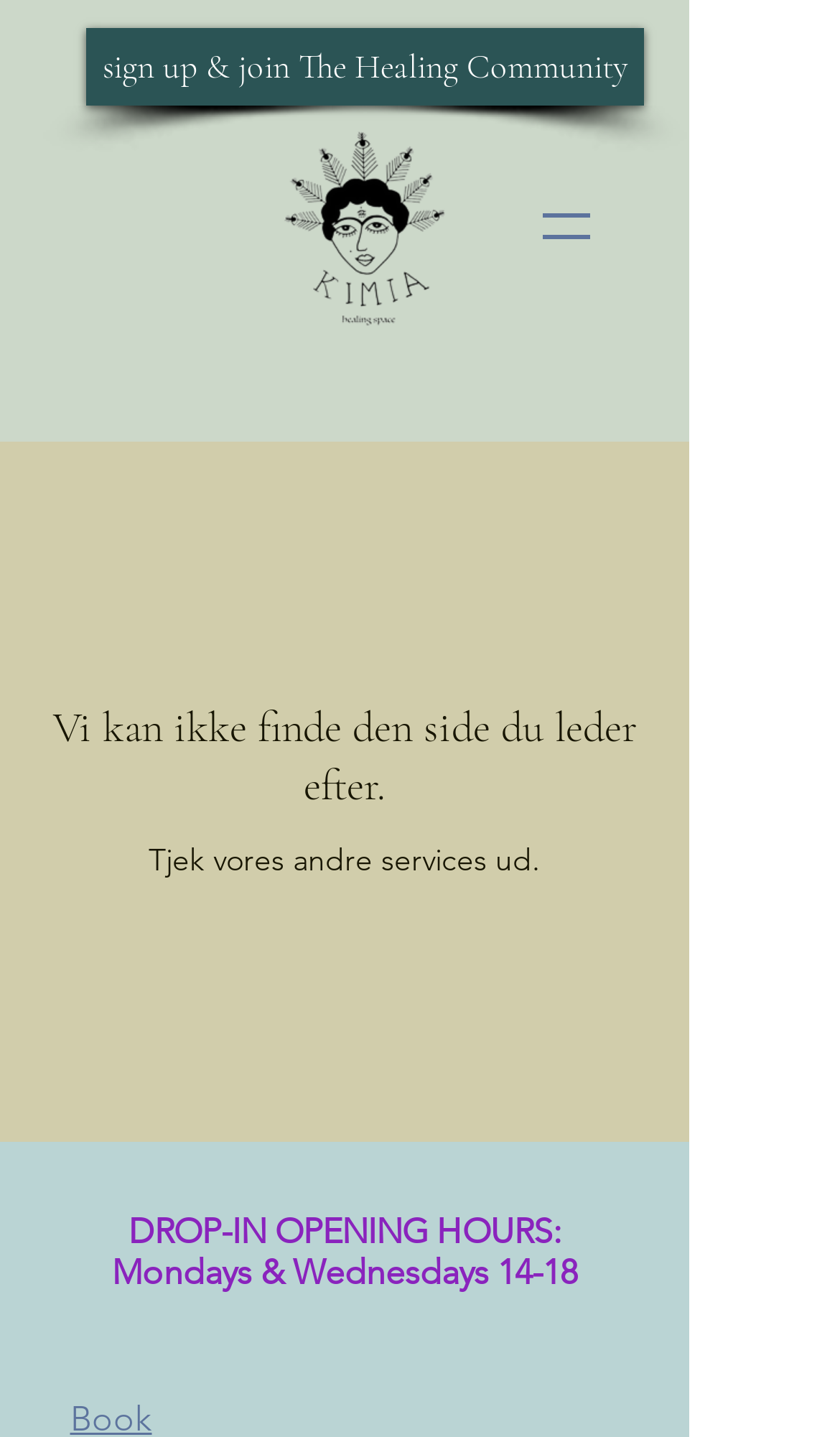What is the opening hour on Mondays?
Please answer using one word or phrase, based on the screenshot.

14-18